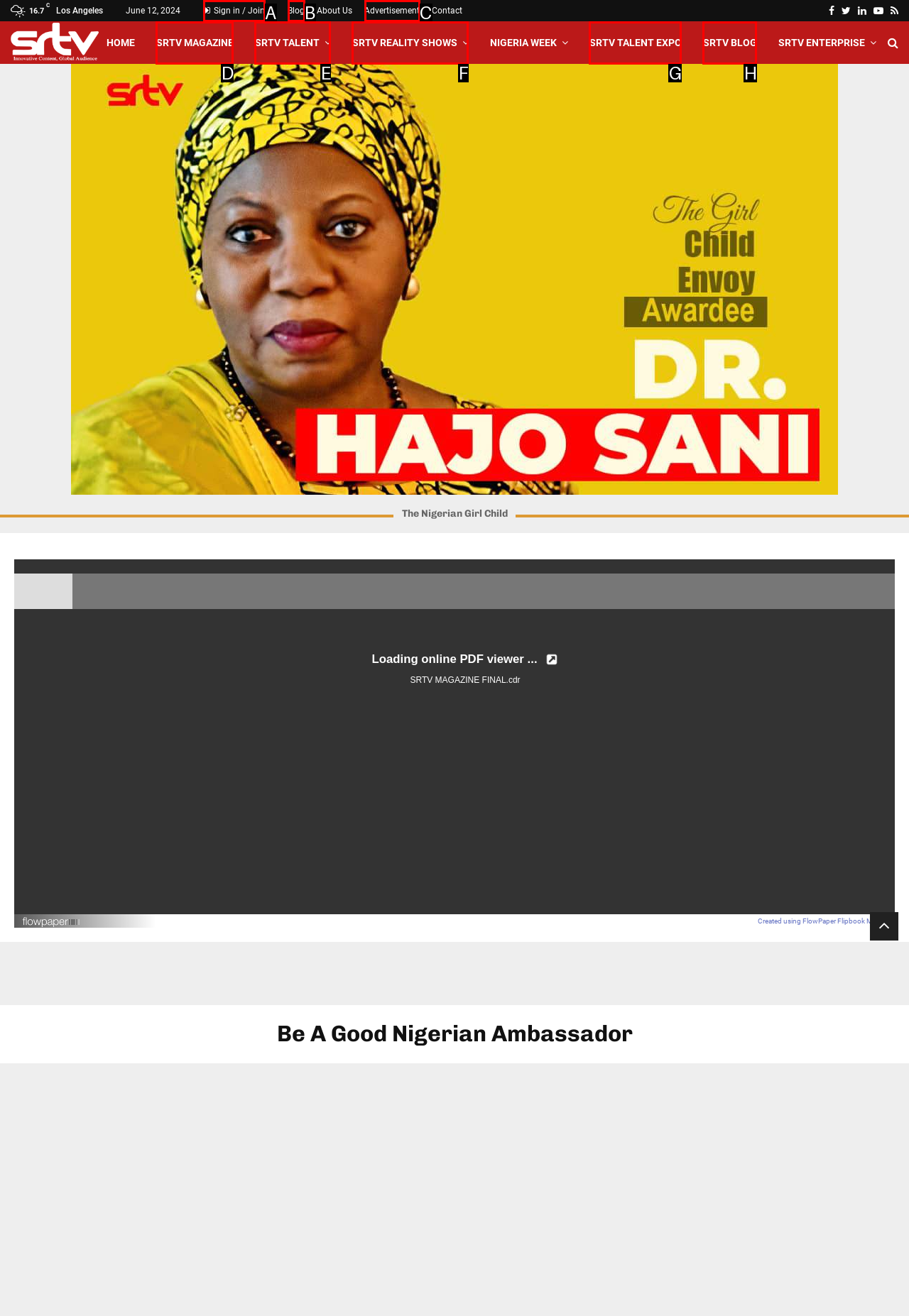Based on the provided element description: Developer Logs, identify the best matching HTML element. Respond with the corresponding letter from the options shown.

None